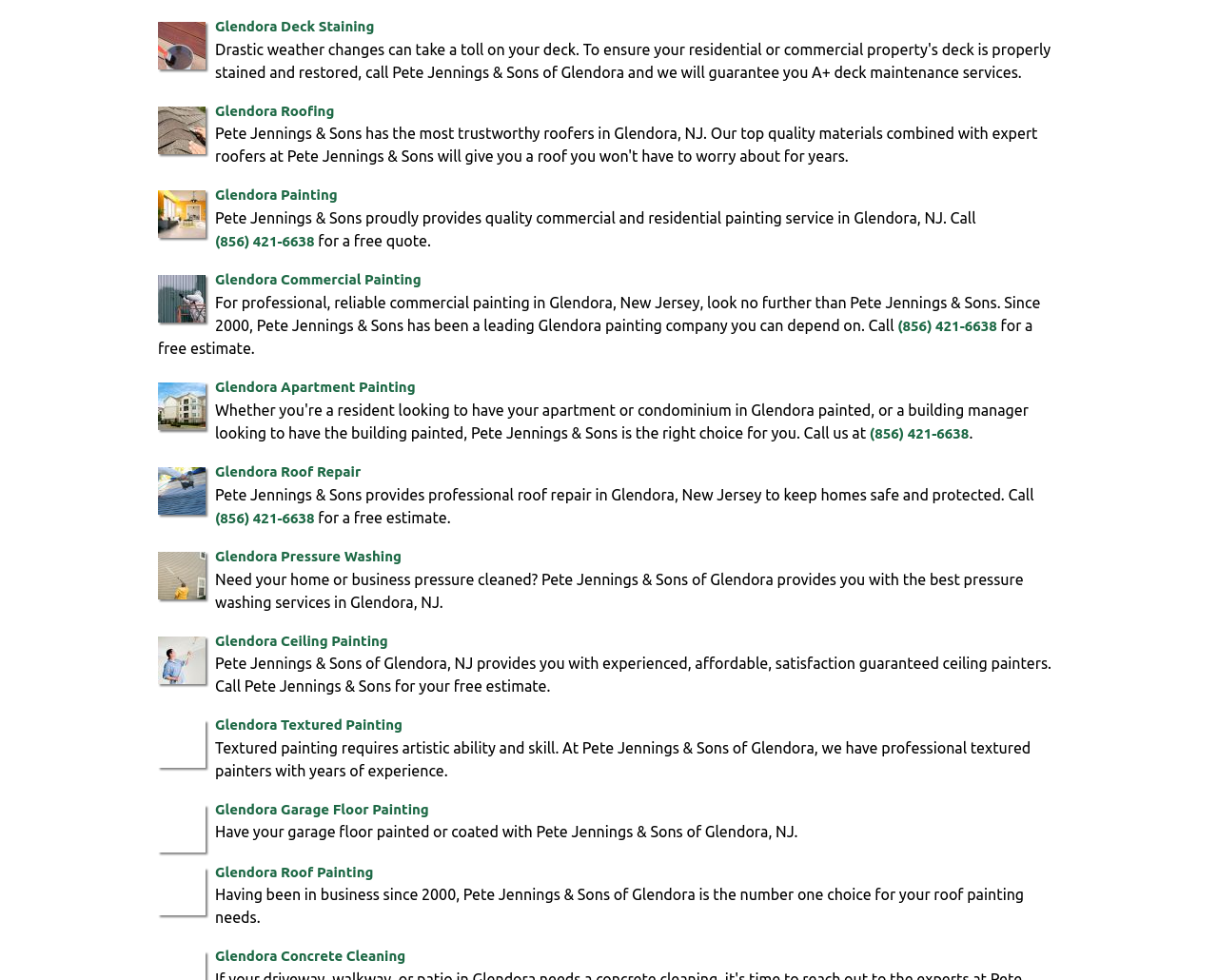Given the element description Glendora Garage Floor Painting, specify the bounding box coordinates of the corresponding UI element in the format (top-left x, top-left y, bottom-right x, bottom-right y). All values must be between 0 and 1.

[0.177, 0.817, 0.352, 0.833]